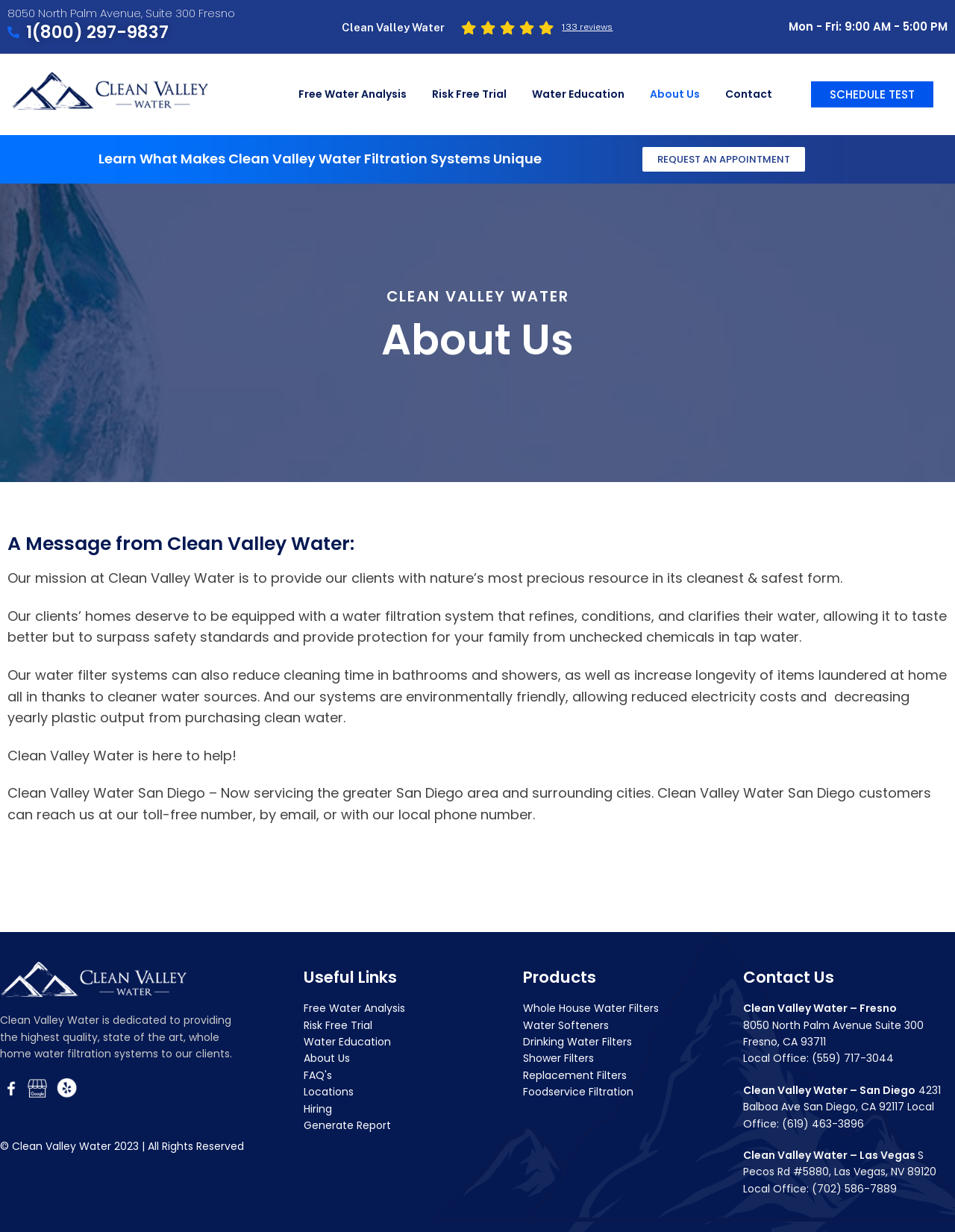Use one word or a short phrase to answer the question provided: 
What is the phone number for scheduling a test?

1(800) 297-9837